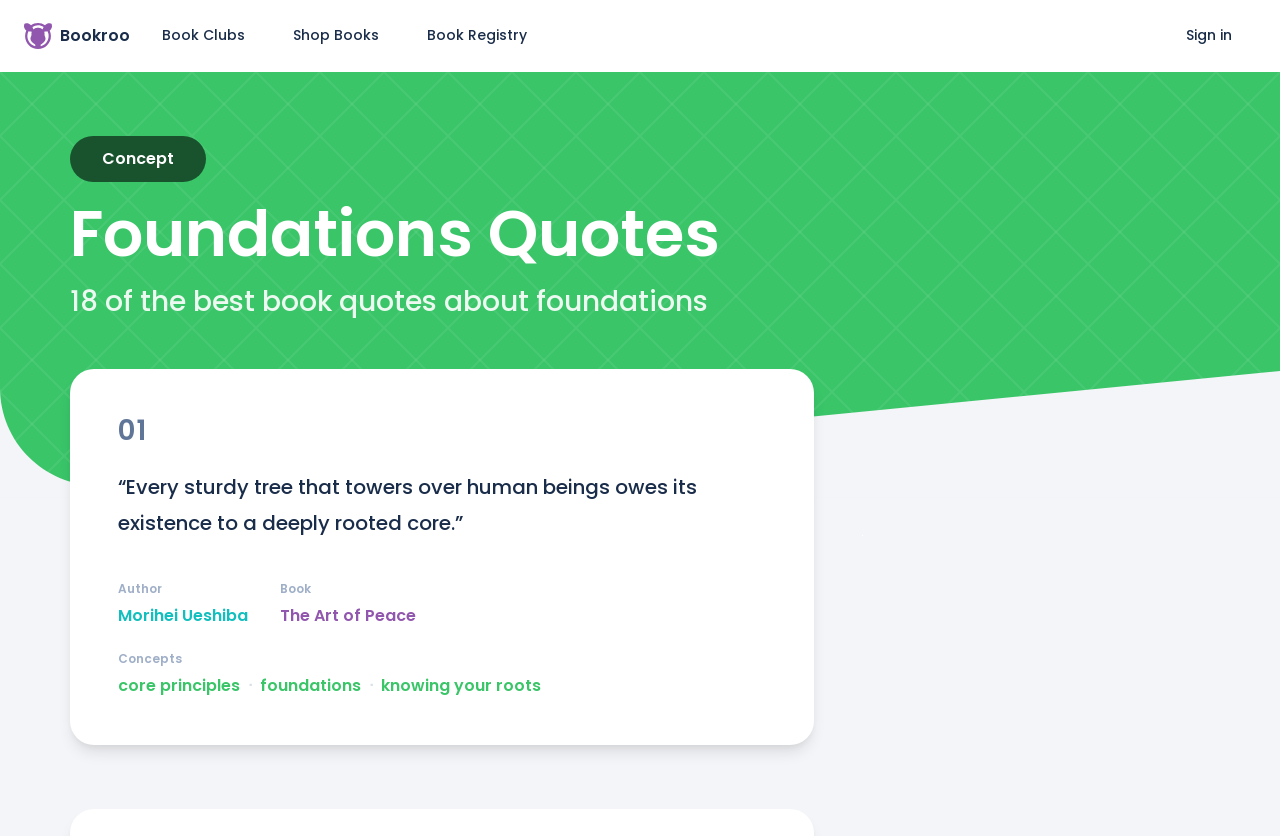Please specify the bounding box coordinates of the clickable section necessary to execute the following command: "Explore the 'core principles' concept".

[0.092, 0.808, 0.188, 0.834]